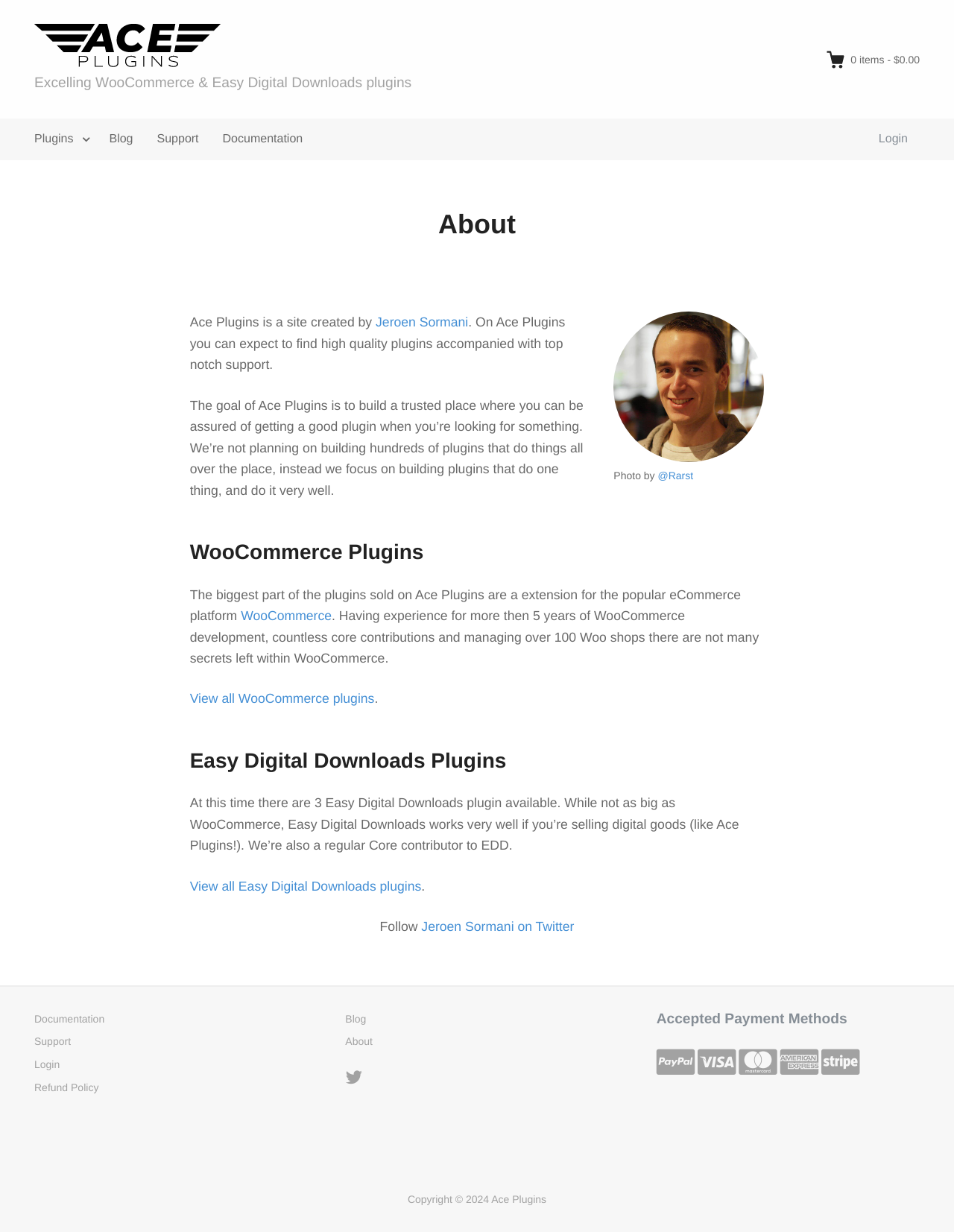Give a succinct answer to this question in a single word or phrase: 
What is the name of the site creator?

Jeroen Sormani